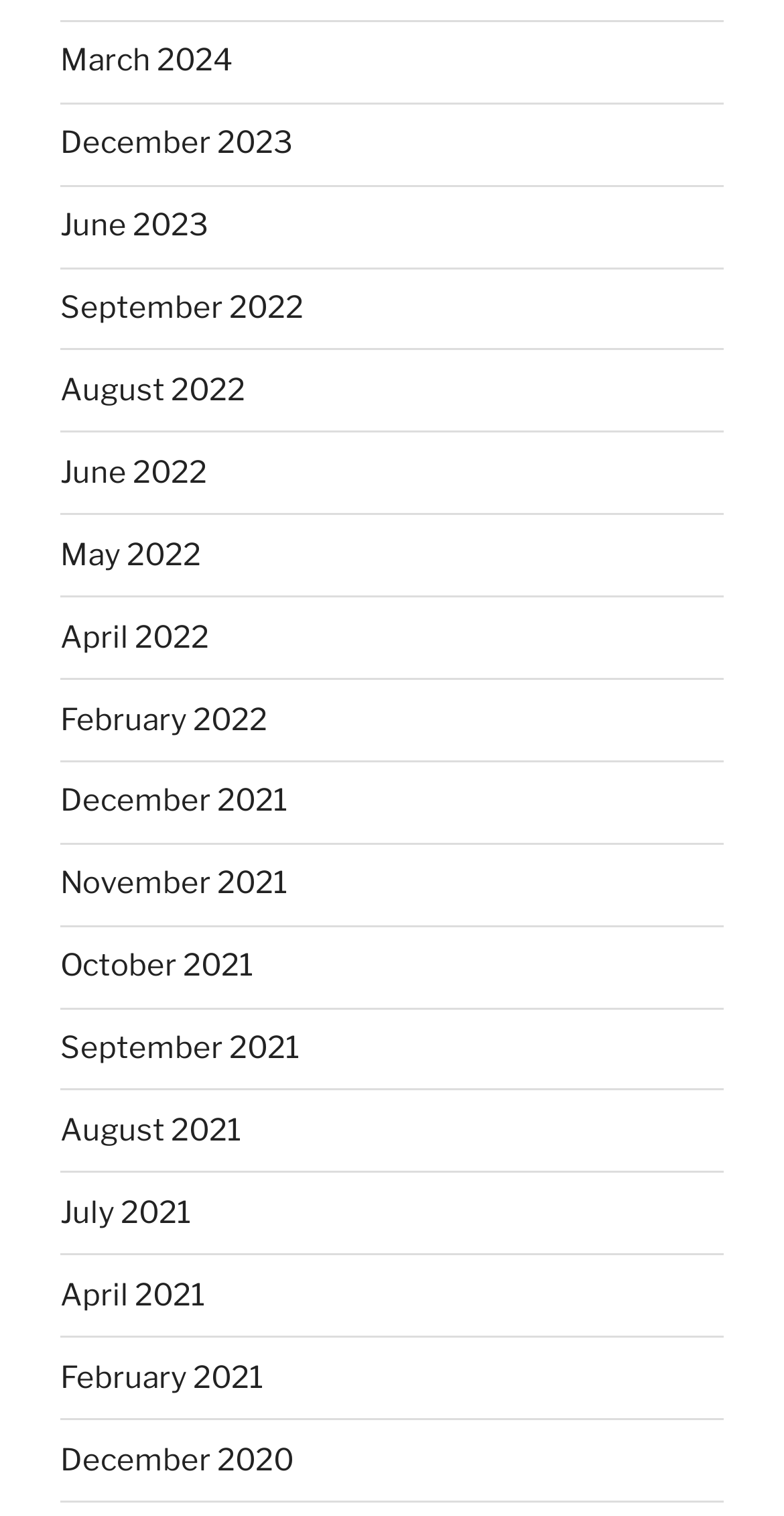How many links are related to the year 2022?
Your answer should be a single word or phrase derived from the screenshot.

5